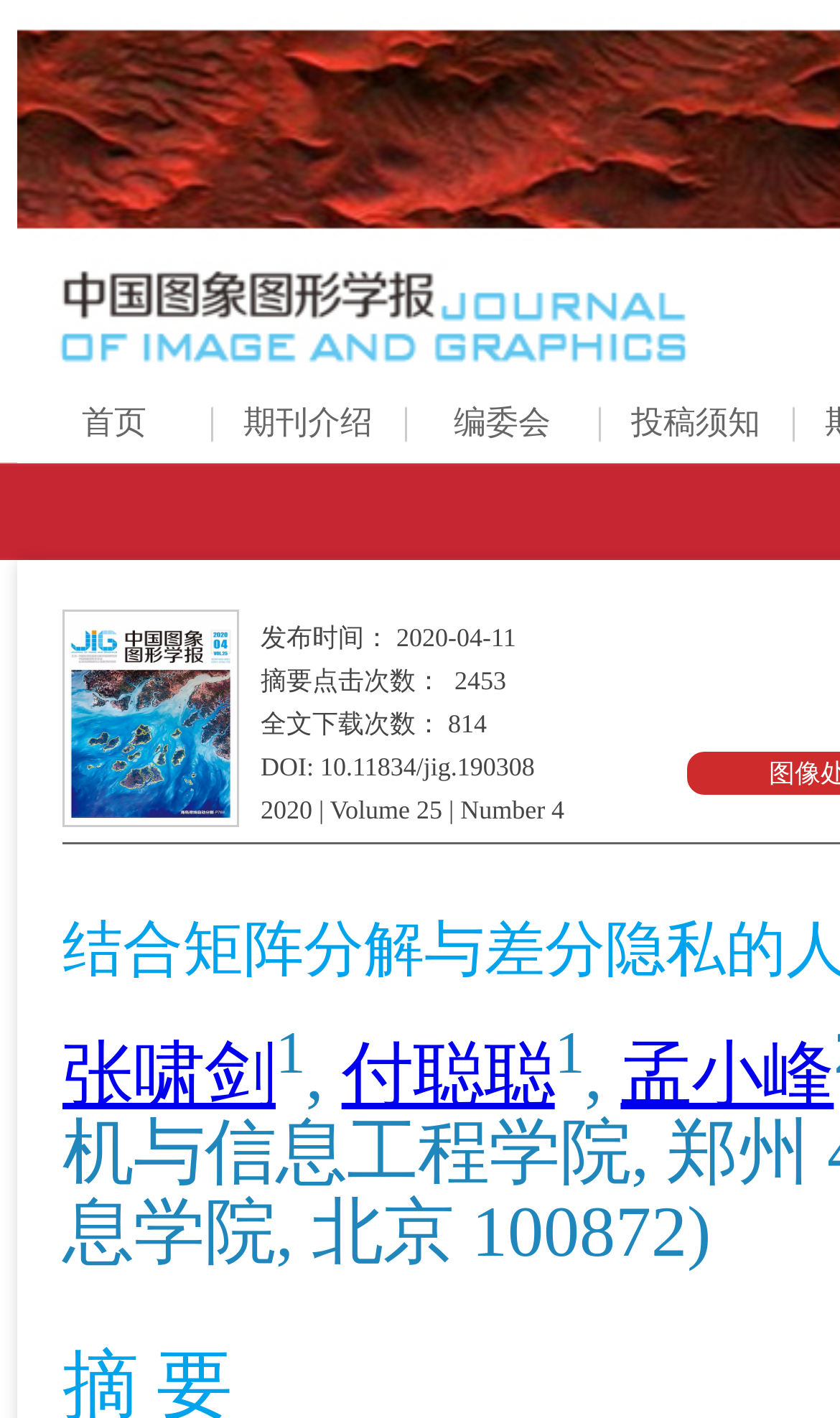What is the title of the current issue?
Look at the screenshot and provide an in-depth answer.

I found the link elements with texts 'Volume 25' and 'Number 4' near each other, and they seem to be related to the current issue. Therefore, I combined them to get the title of the current issue.